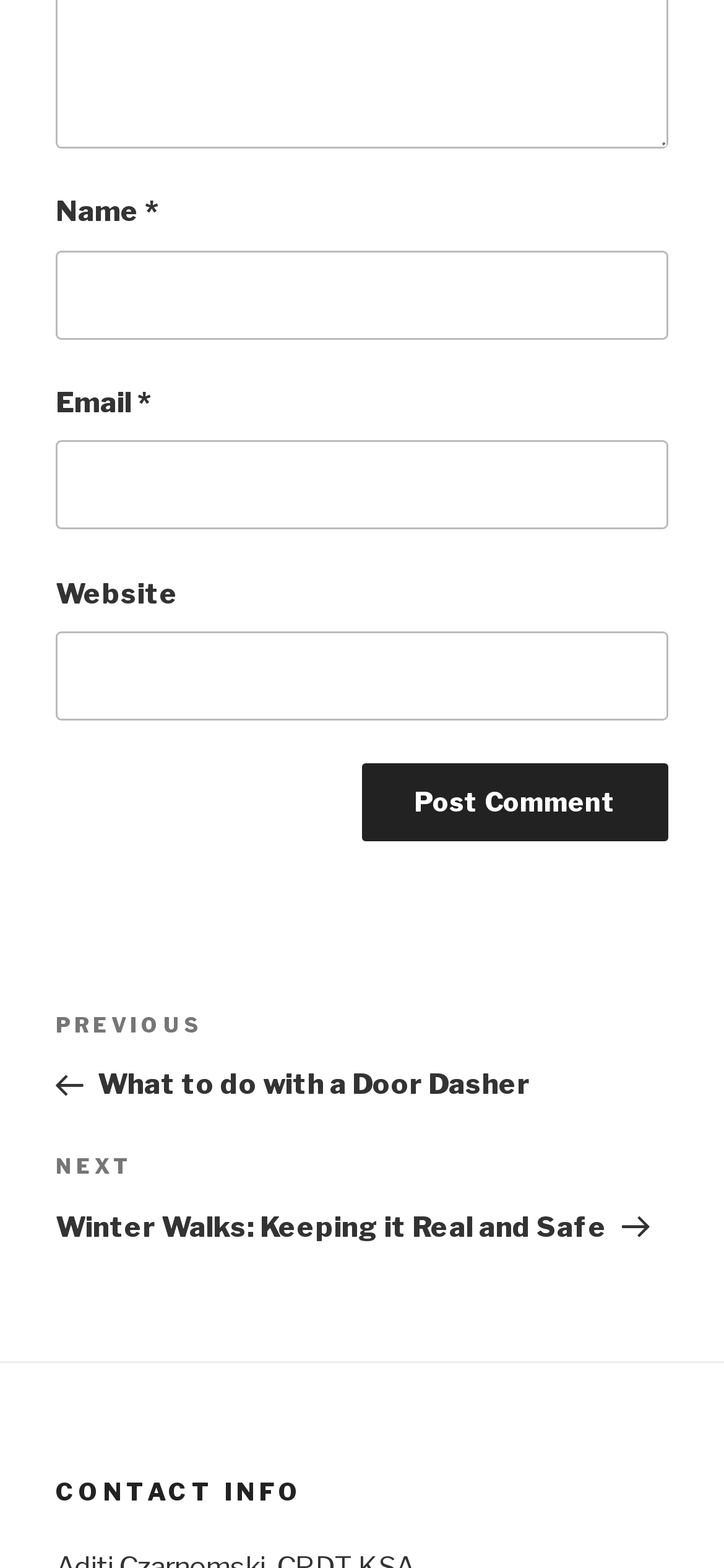Provide the bounding box coordinates for the UI element that is described as: "parent_node: Name * name="author"".

[0.077, 0.16, 0.923, 0.216]